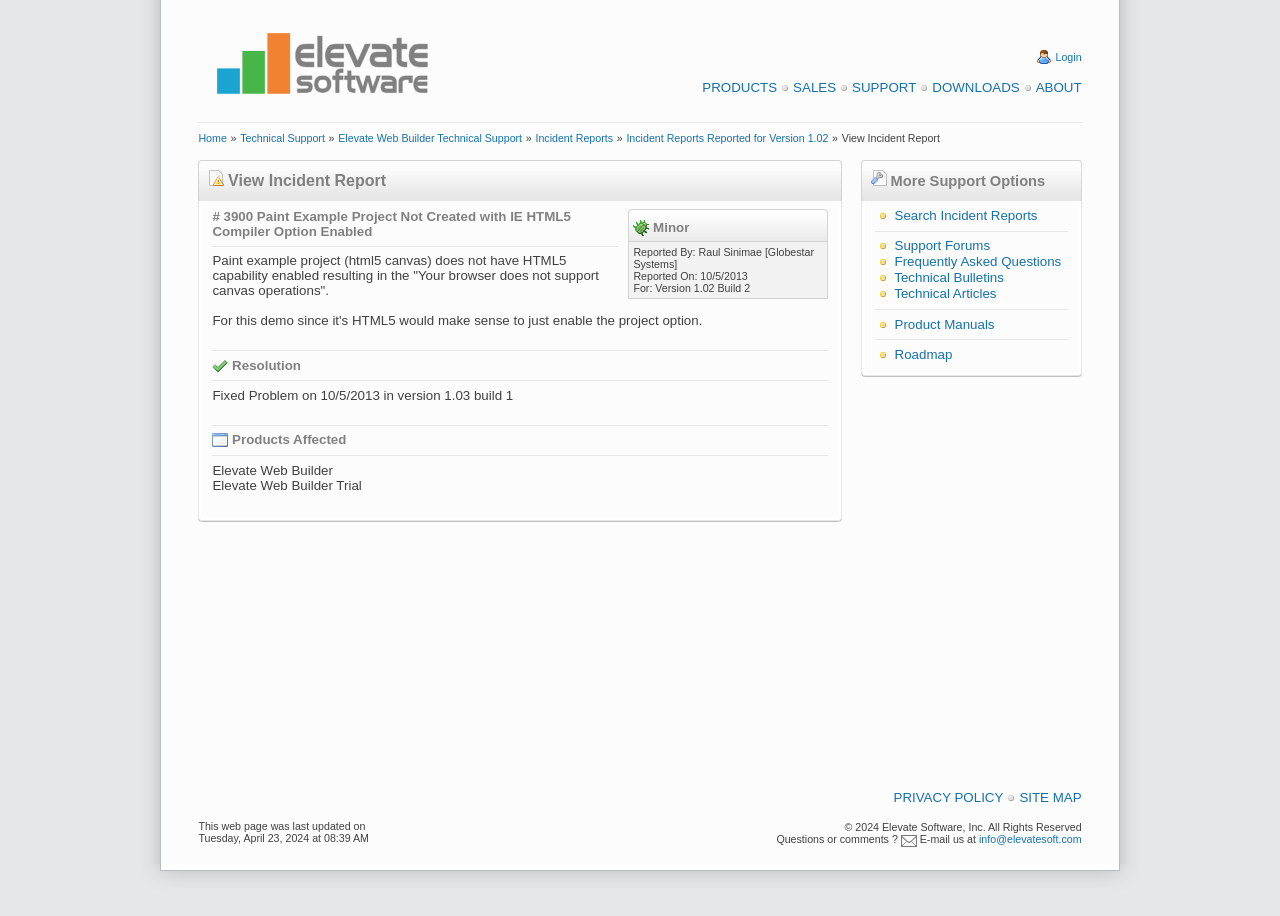What is the incident report number?
Please give a detailed answer to the question using the information shown in the image.

The incident report number can be found at the top of the page, below the 'View Incident Report' title, and is displayed as '# 3900'.